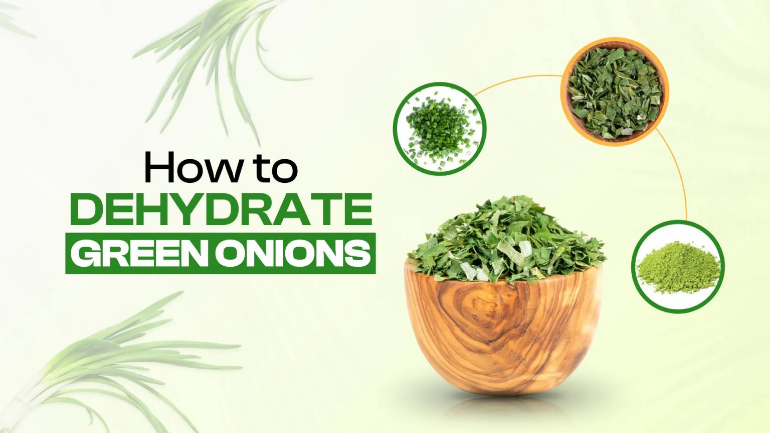What is the purpose of the circular graphics?
Please provide a detailed and thorough answer to the question.

The circular graphics surrounding the bowl depict various forms of dehydrated green onions, which implies that their purpose is to showcase the transformation of fresh green onions into preserved ones.